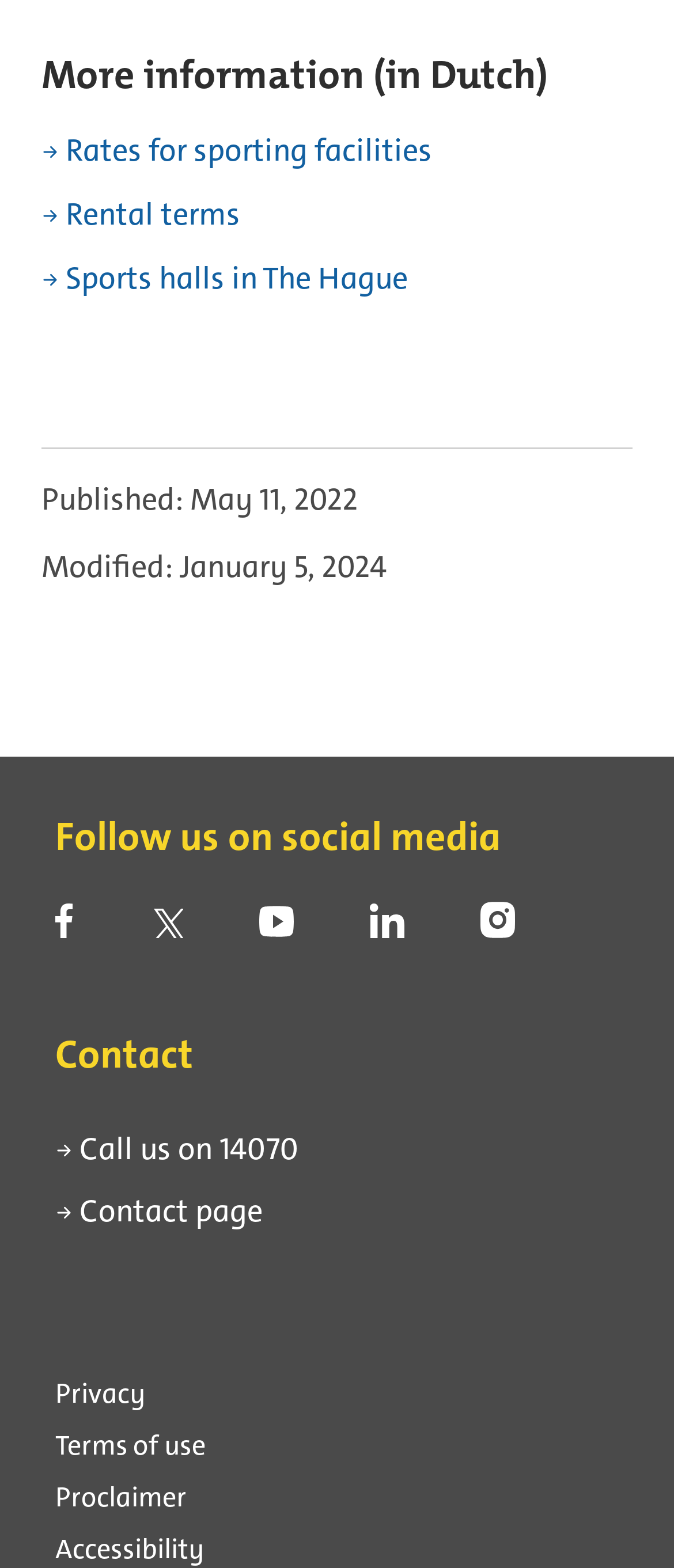What is the phone number to call?
Based on the image, provide your answer in one word or phrase.

14070